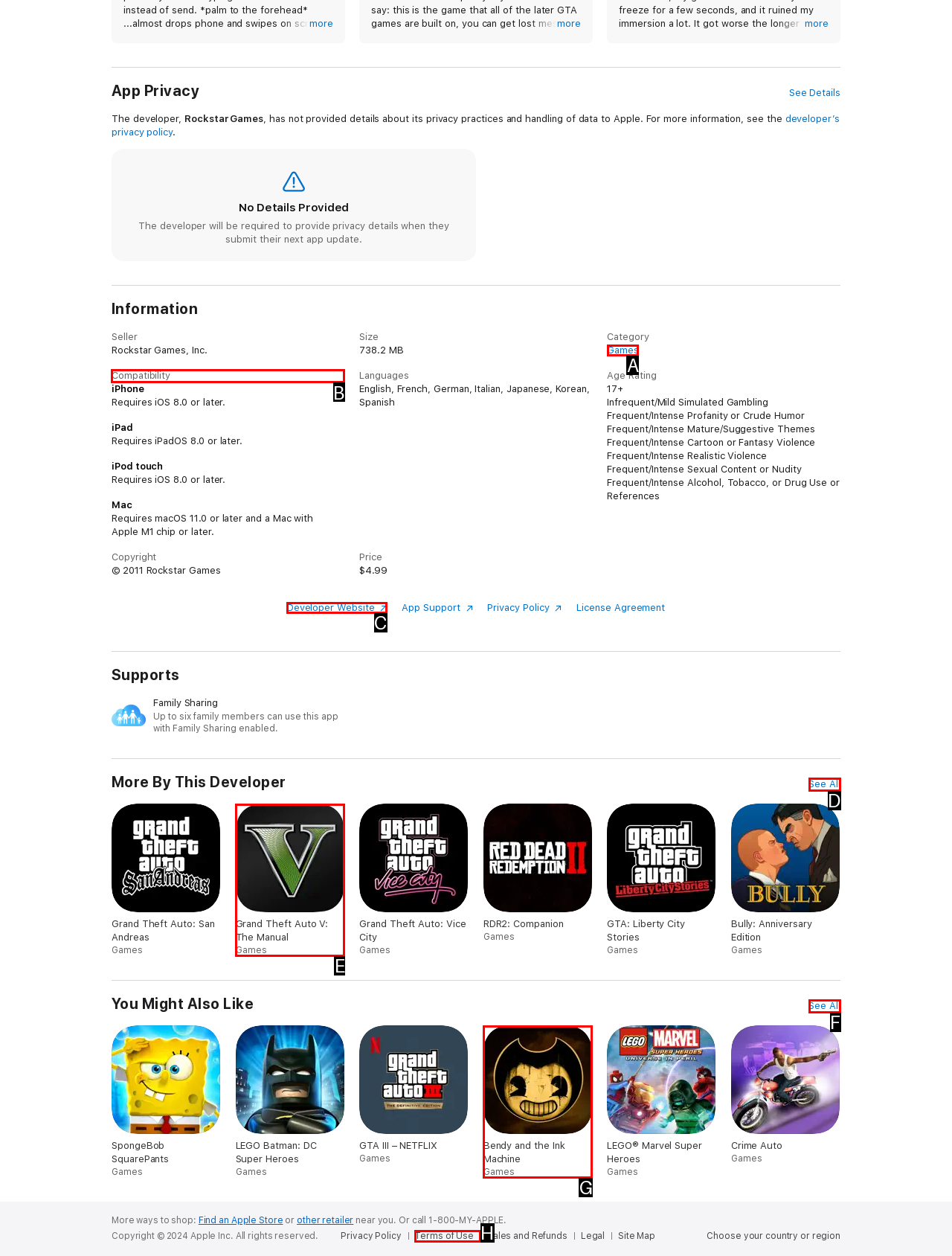For the given instruction: Check the game's compatibility, determine which boxed UI element should be clicked. Answer with the letter of the corresponding option directly.

B